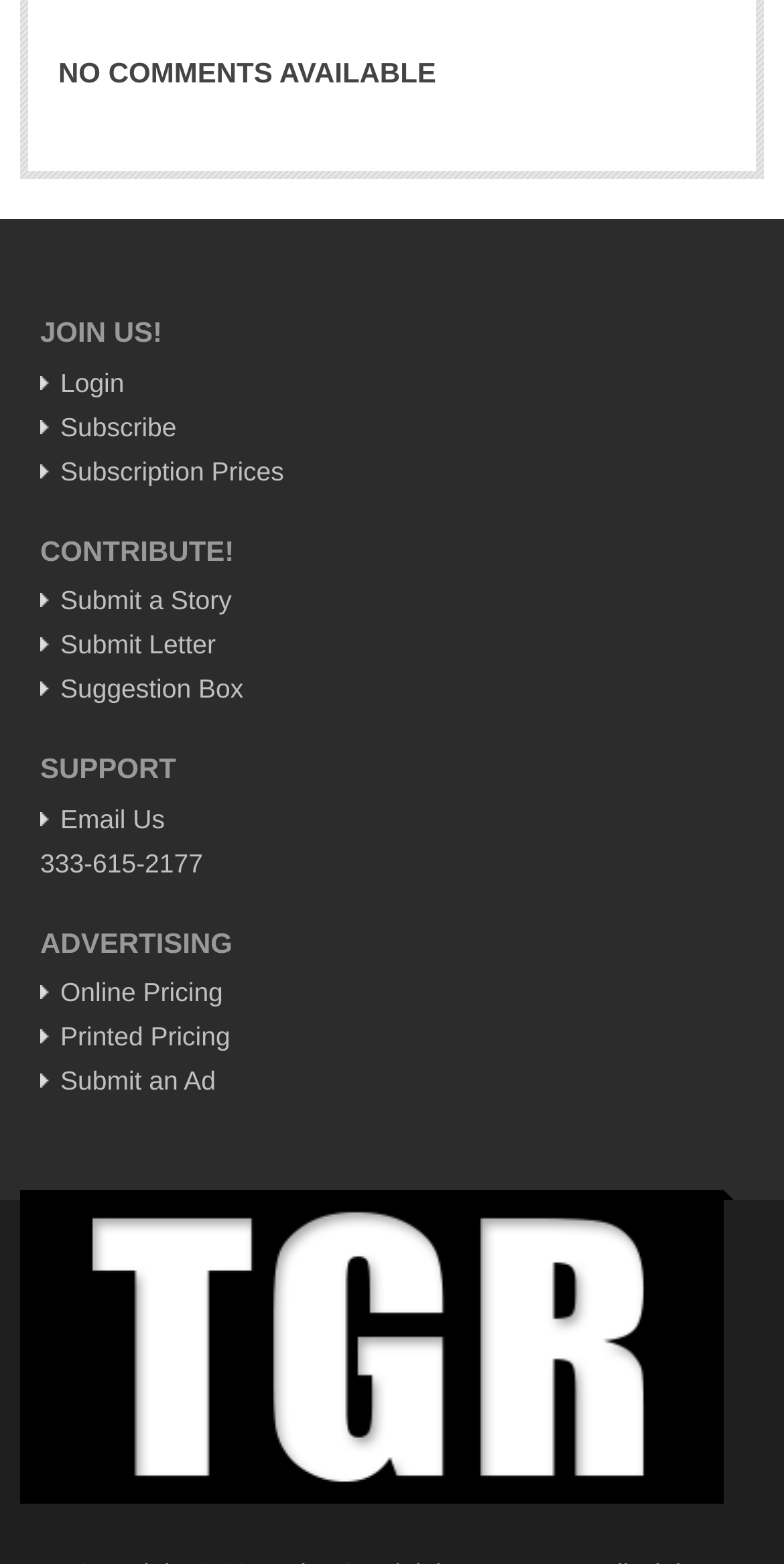Identify the bounding box coordinates for the UI element described as: "Madama Butterfly at LLT". The coordinates should be provided as four floats between 0 and 1: [left, top, right, bottom].

[0.067, 0.346, 0.437, 0.38]